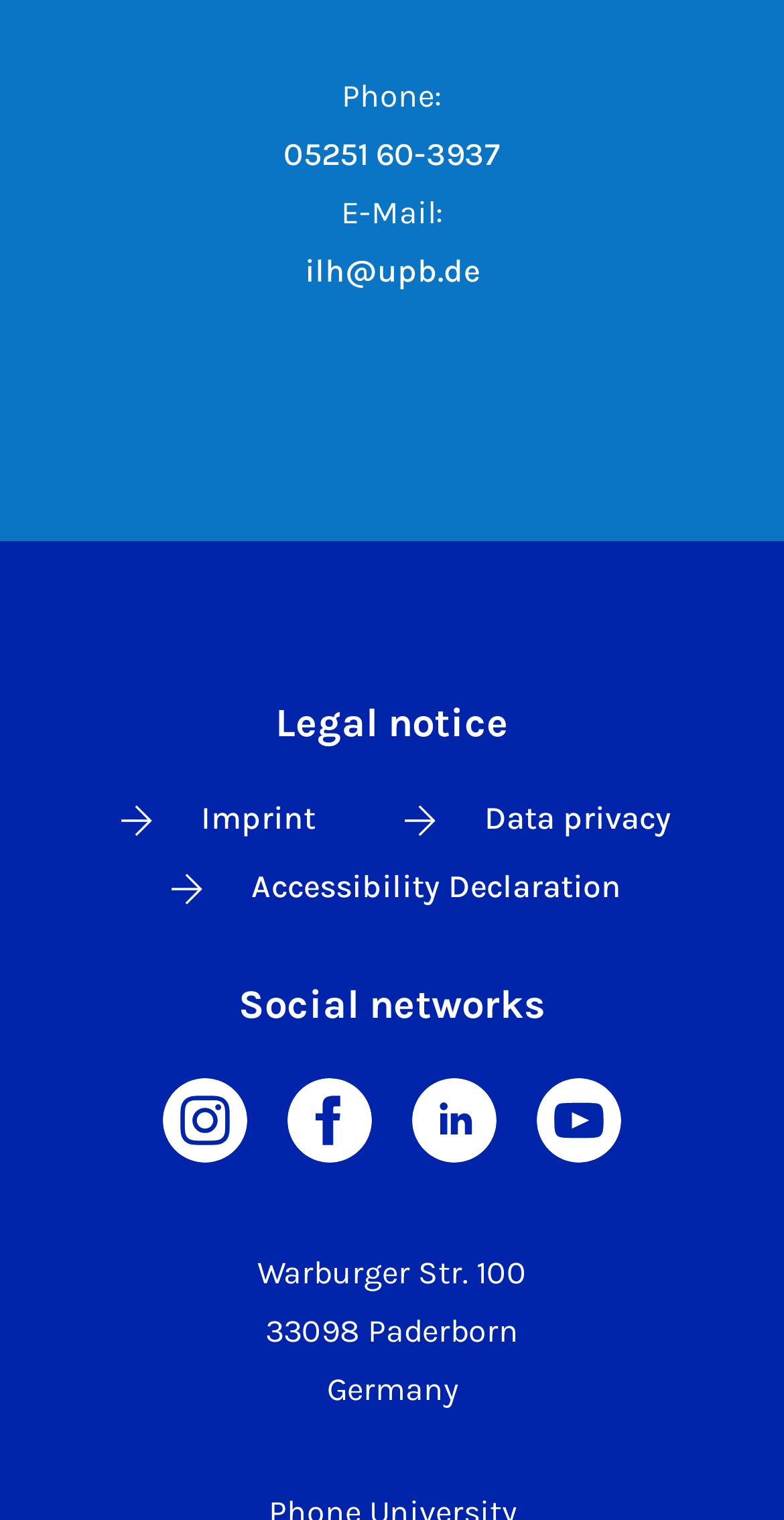Provide the bounding box coordinates of the section that needs to be clicked to accomplish the following instruction: "Visit the Home page."

None